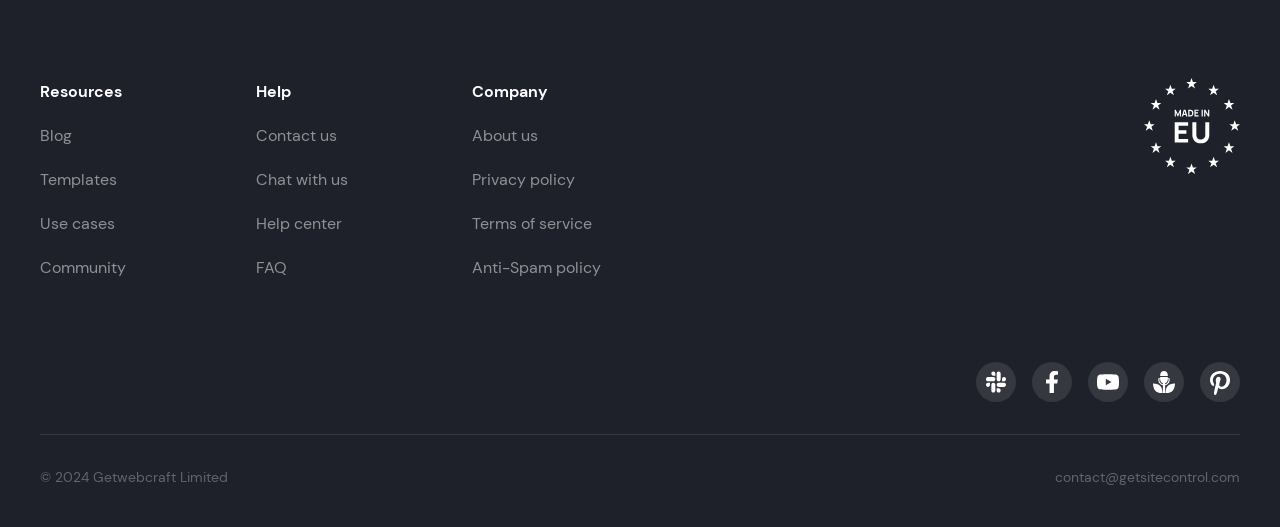Based on what you see in the screenshot, provide a thorough answer to this question: What social media platforms are available on the webpage?

I found five social media links on the webpage: 'slack', 'facebook', 'youtube', 'buzzsprout', and 'pinterest', each with its corresponding image icon.